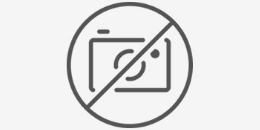What is the theme of the nearby articles and headings?
Carefully analyze the image and provide a detailed answer to the question.

The nearby articles and headings on the webpage relate to content discussing investment management or financial advice, providing insights and strategies for financial investment.